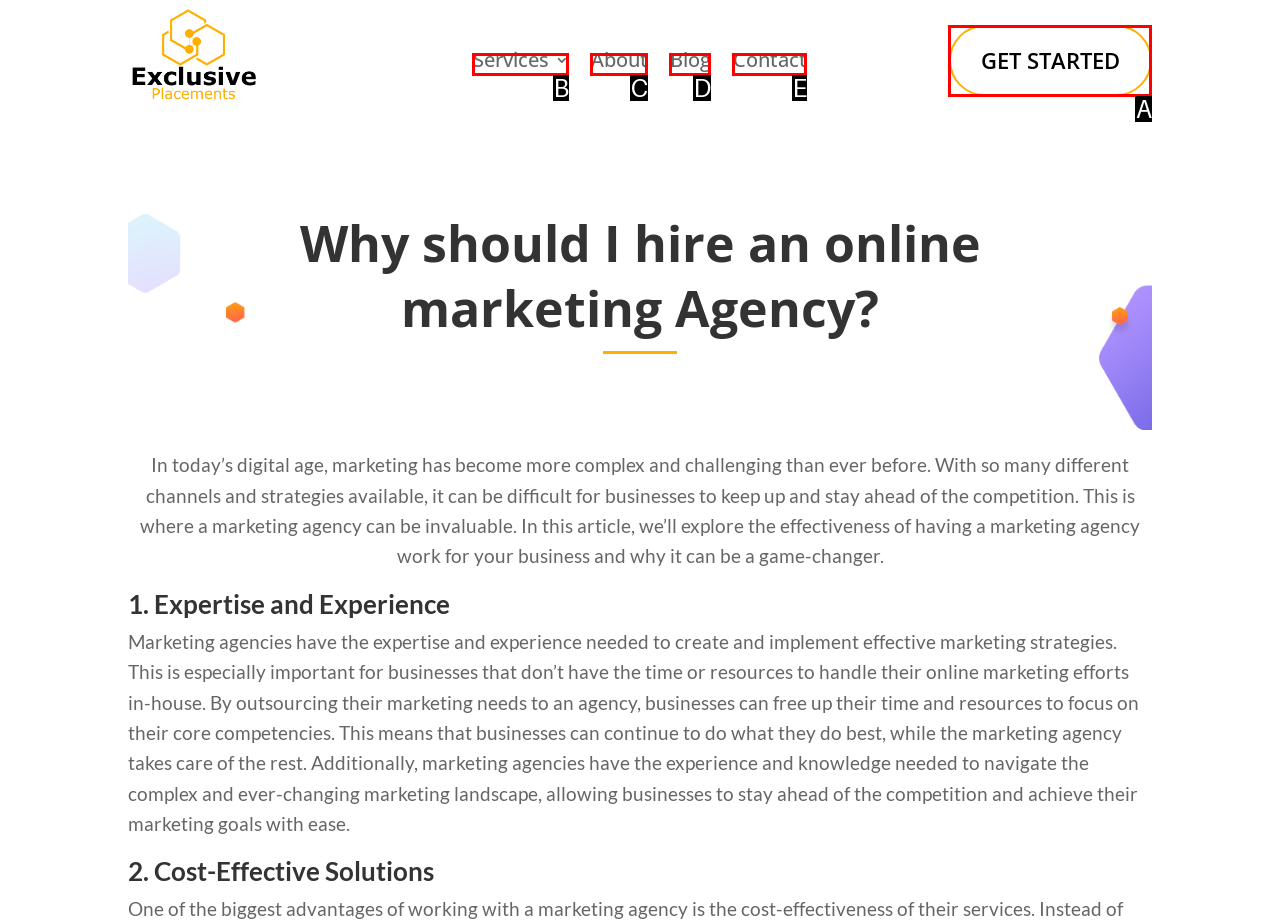Identify the option that best fits this description: Contact
Answer with the appropriate letter directly.

E